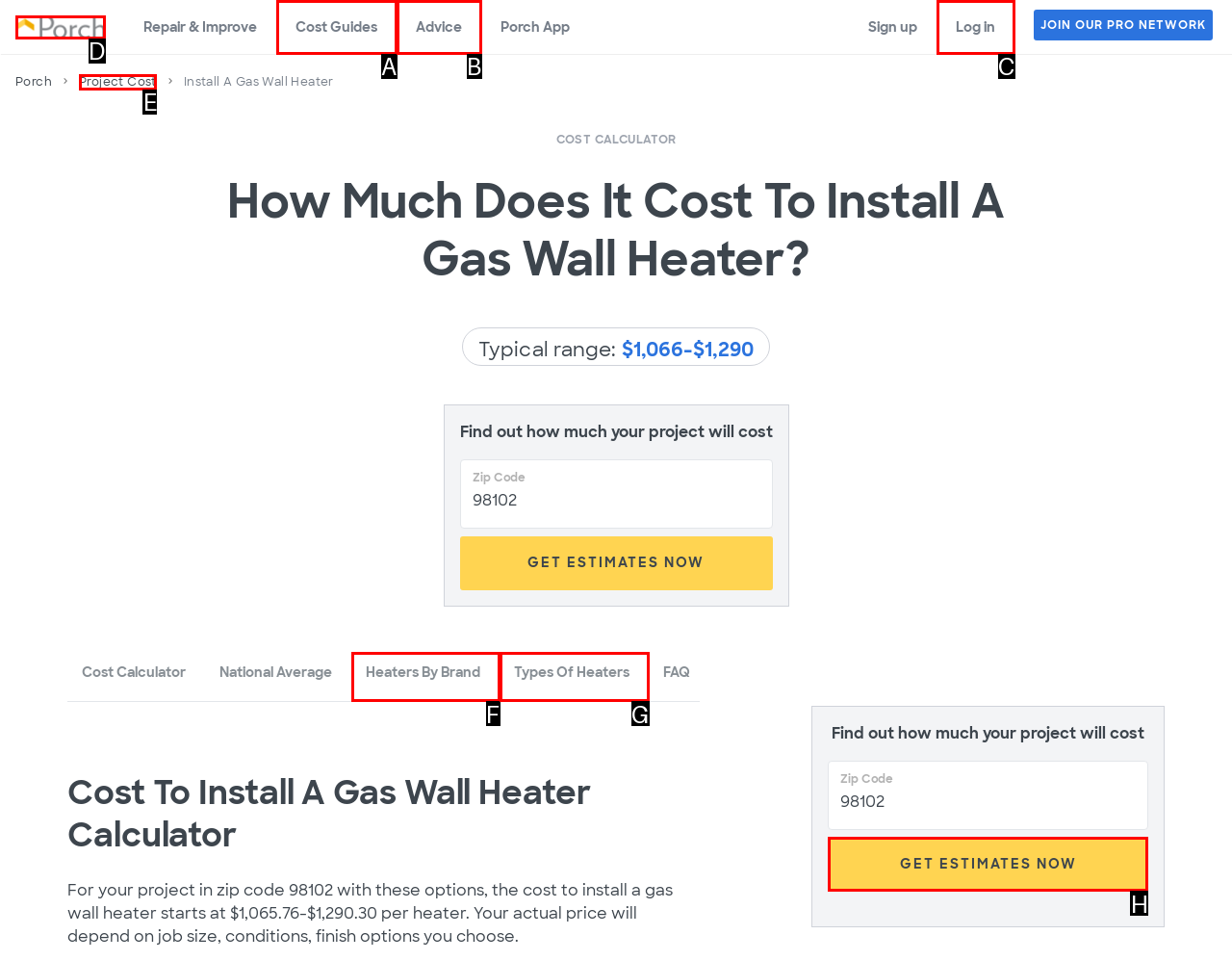Choose the option that aligns with the description: Advice
Respond with the letter of the chosen option directly.

B